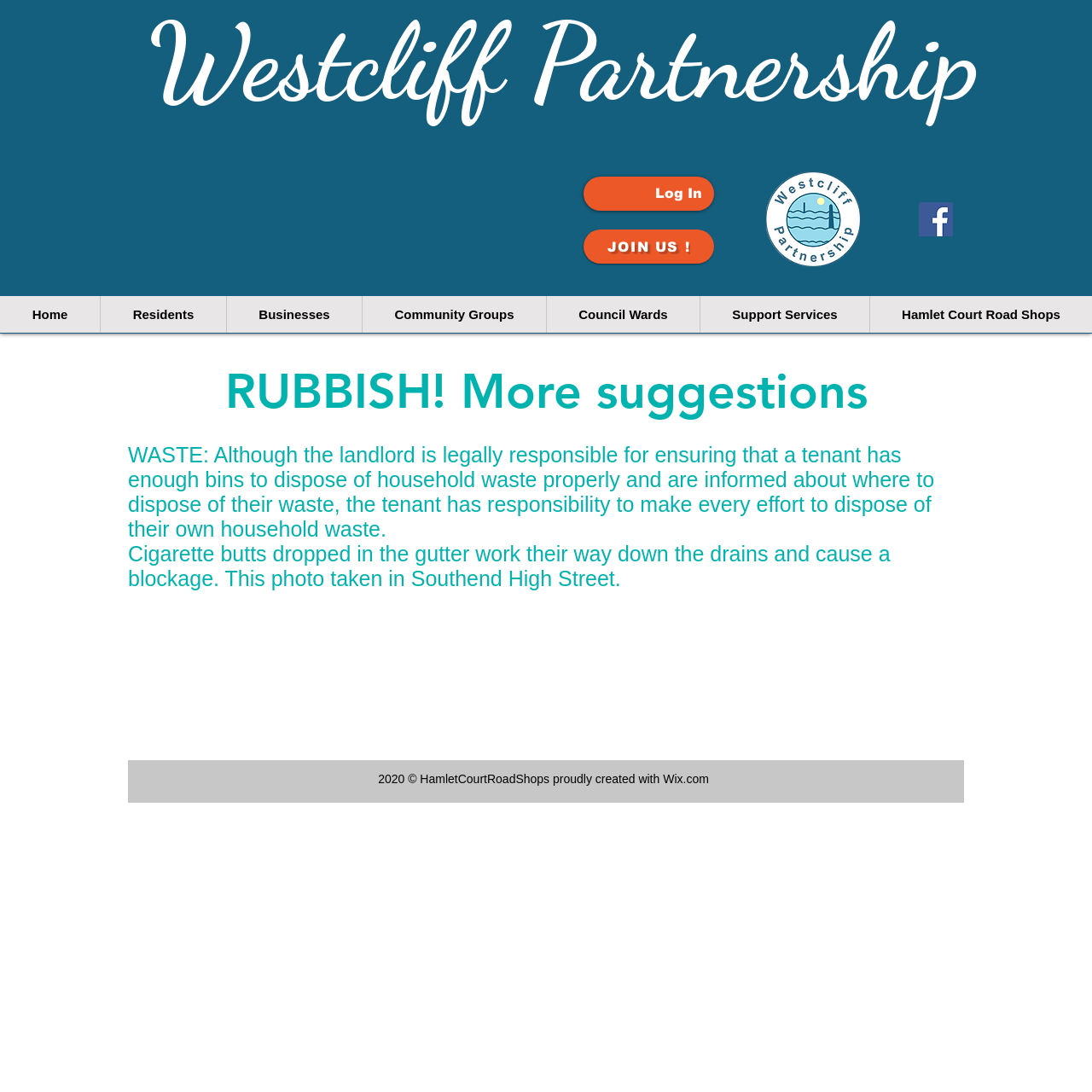Identify the bounding box coordinates of the element to click to follow this instruction: 'Learn about waste disposal'. Ensure the coordinates are four float values between 0 and 1, provided as [left, top, right, bottom].

[0.117, 0.33, 0.883, 0.384]